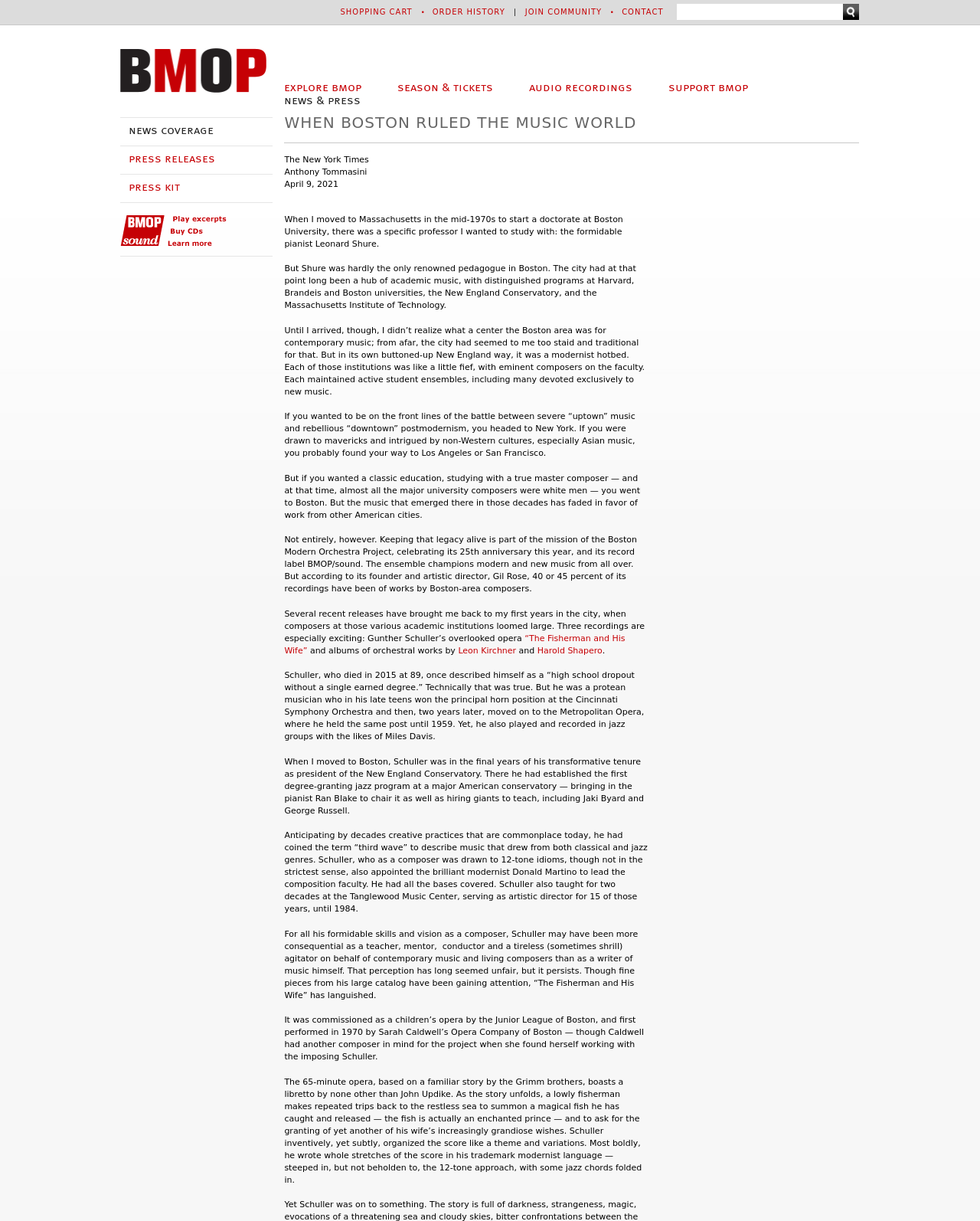Highlight the bounding box coordinates of the element you need to click to perform the following instruction: "Search for a product."

None